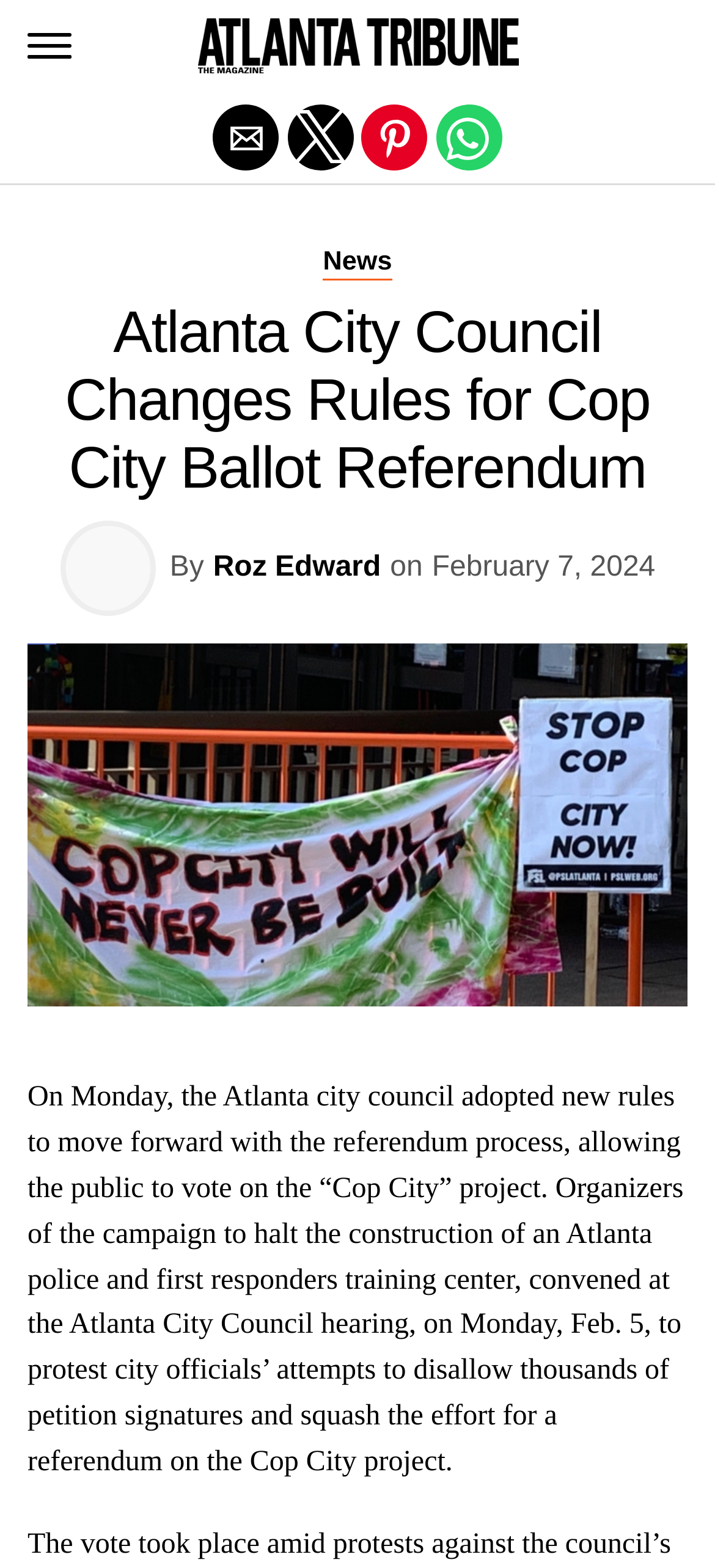Given the description of the UI element: "News", predict the bounding box coordinates in the form of [left, top, right, bottom], with each value being a float between 0 and 1.

[0.452, 0.157, 0.548, 0.177]